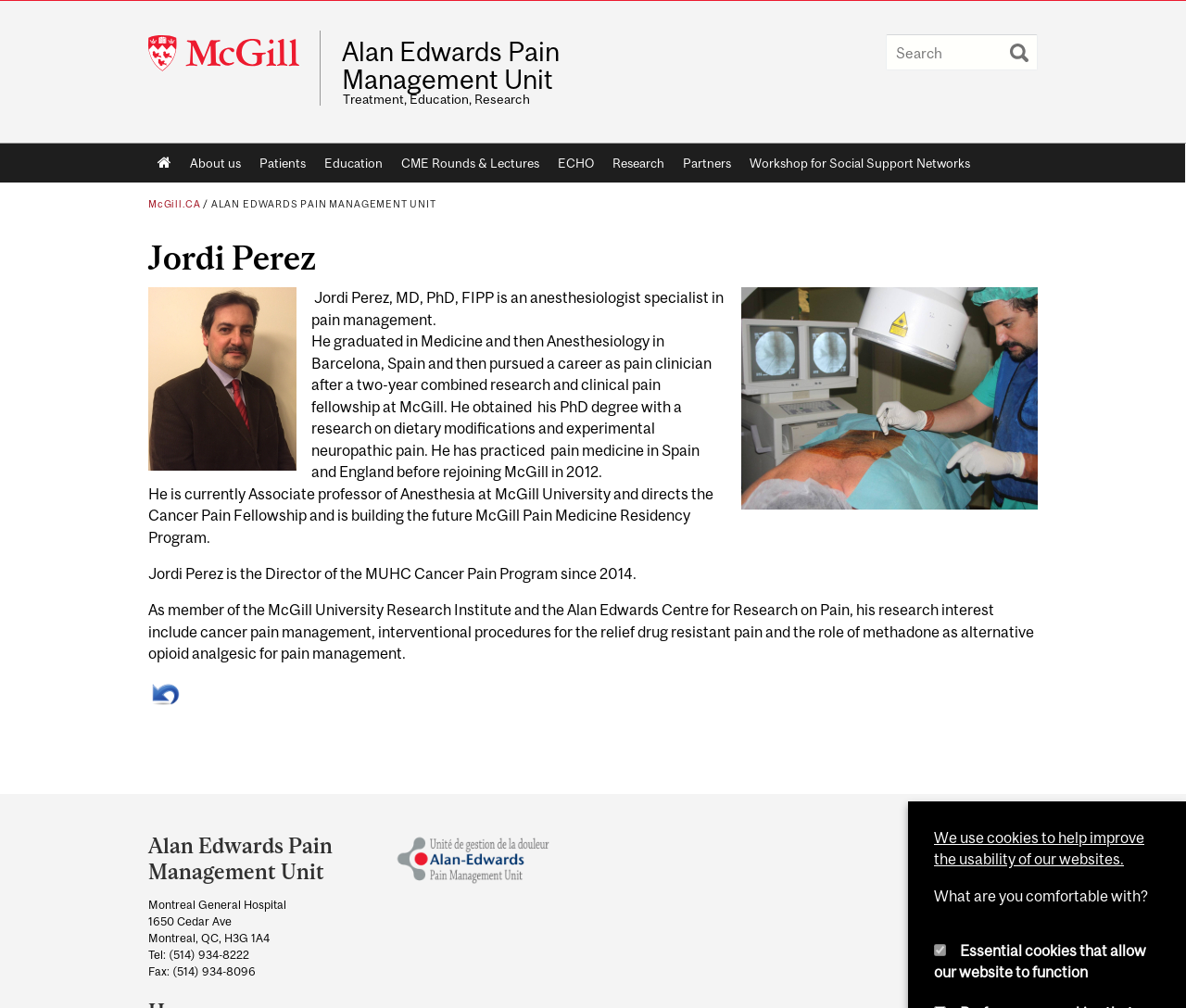What is the name of the hospital where the Alan Edwards Pain Management Unit is located?
Look at the image and provide a short answer using one word or a phrase.

Montreal General Hospital